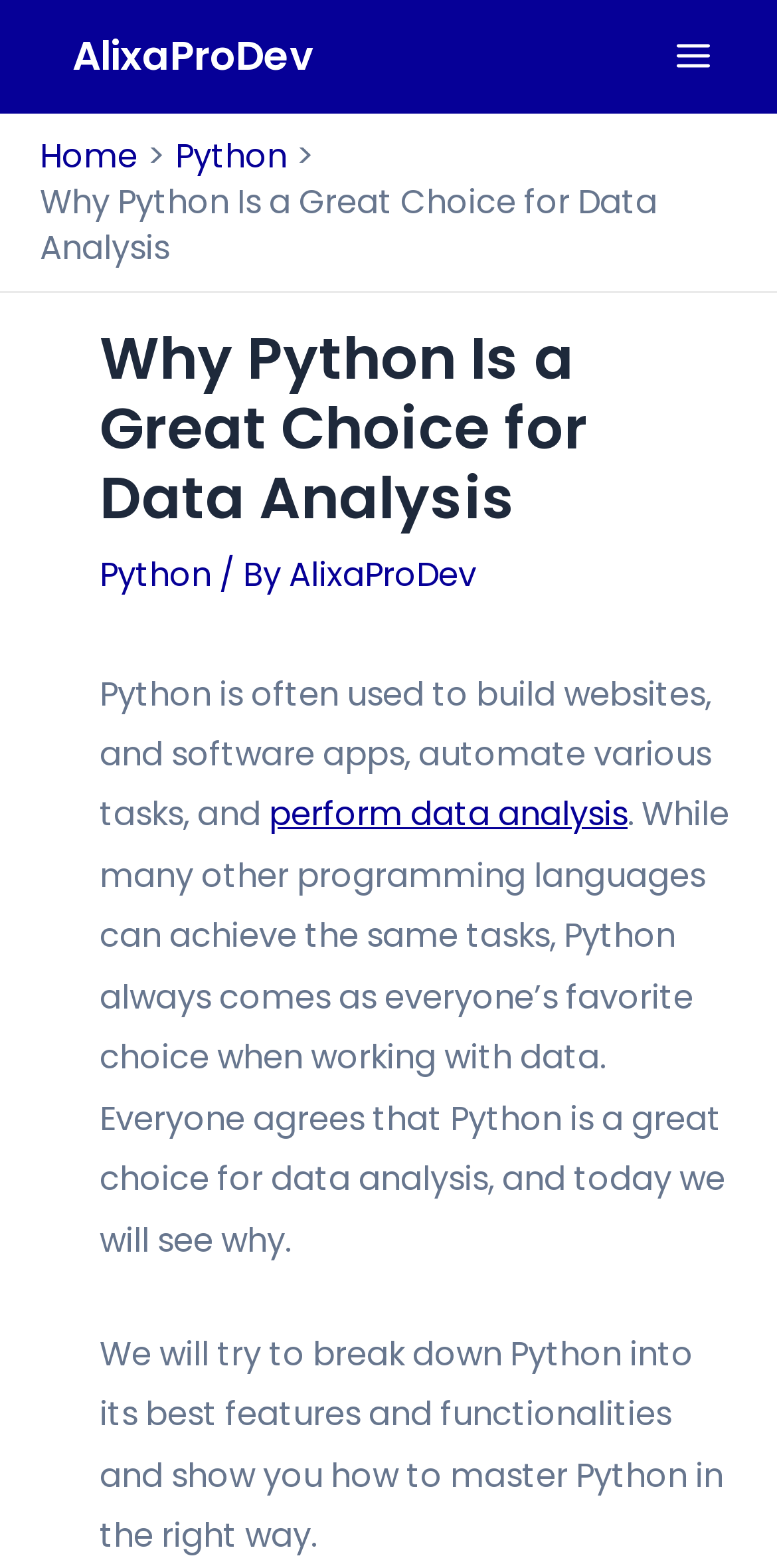Find the bounding box coordinates for the HTML element described as: "Main Menu". The coordinates should consist of four float values between 0 and 1, i.e., [left, top, right, bottom].

[0.834, 0.008, 0.949, 0.064]